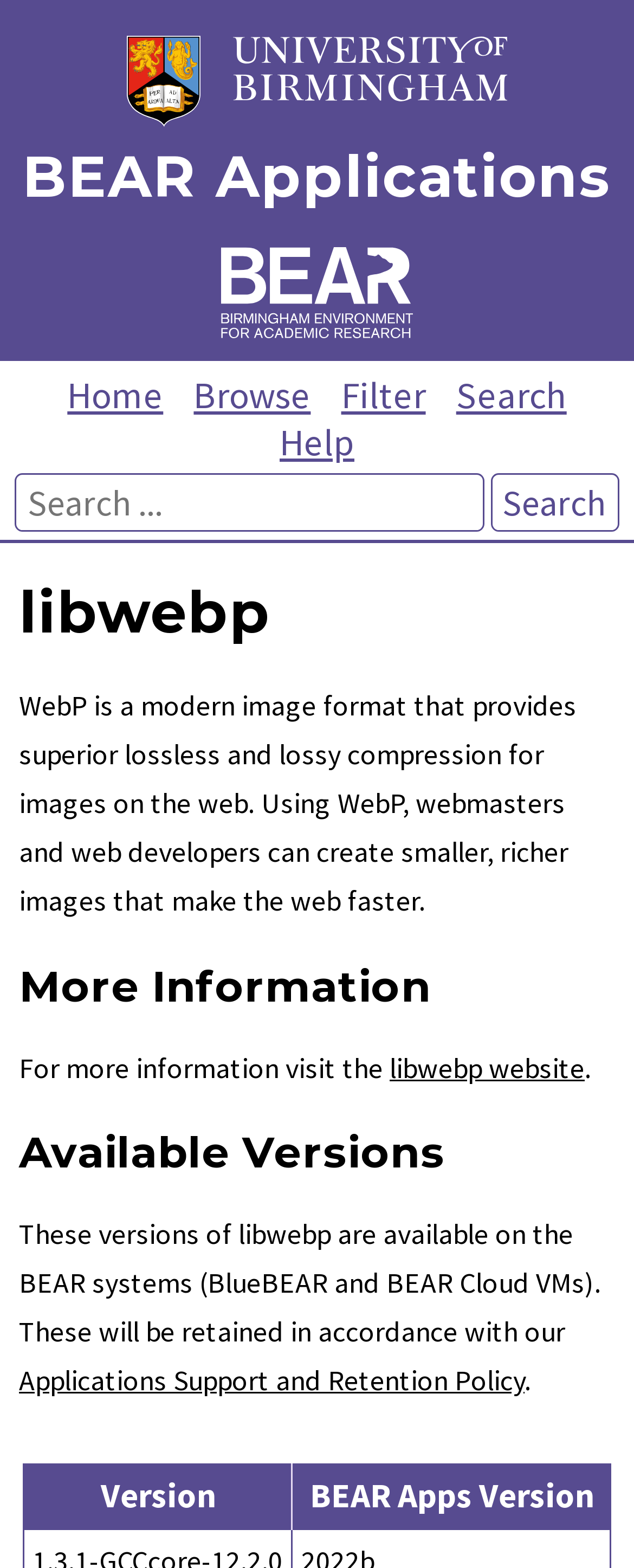What is the logo on the top left corner?
From the image, respond using a single word or phrase.

University of Birmingham Logo